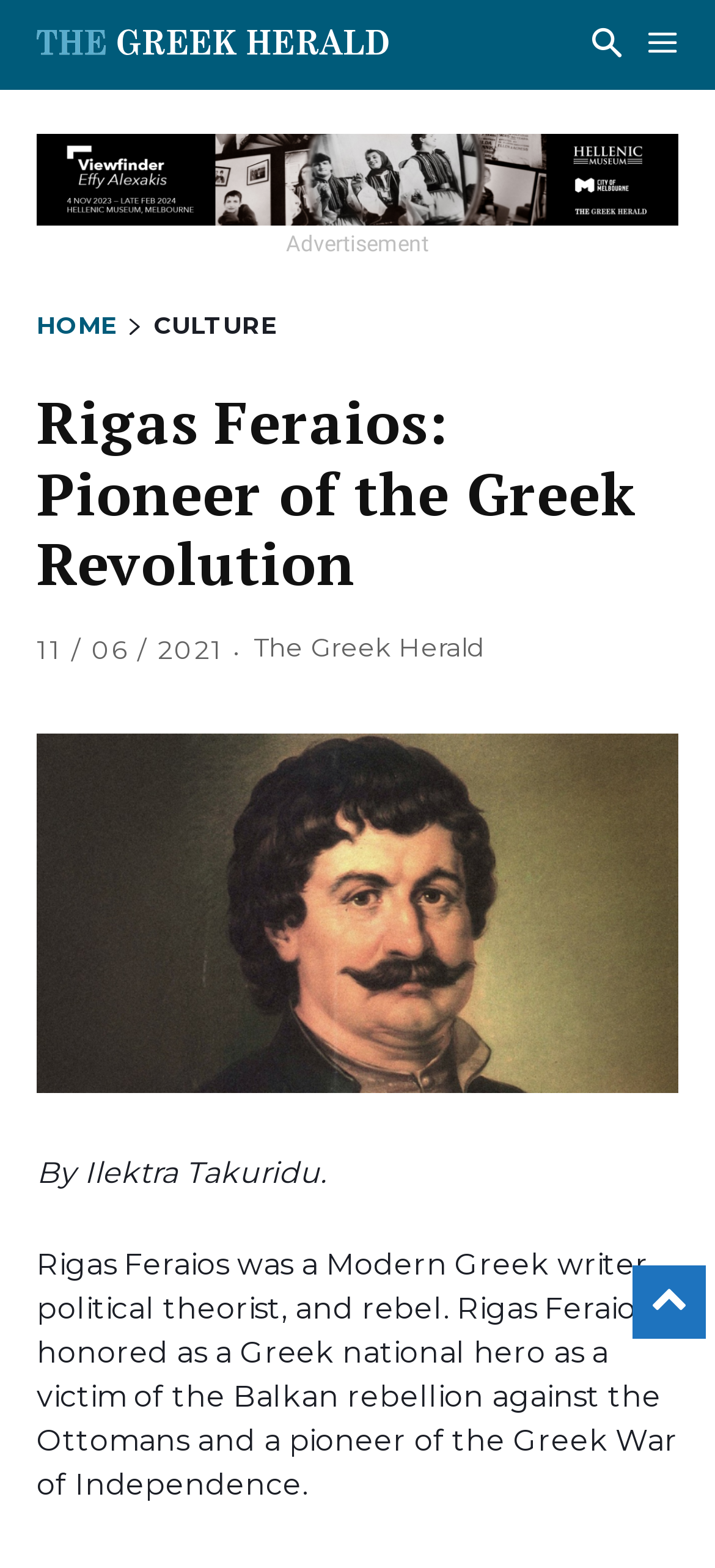What is the date of the article?
Based on the image, give a concise answer in the form of a single word or short phrase.

11 / 06 / 2021